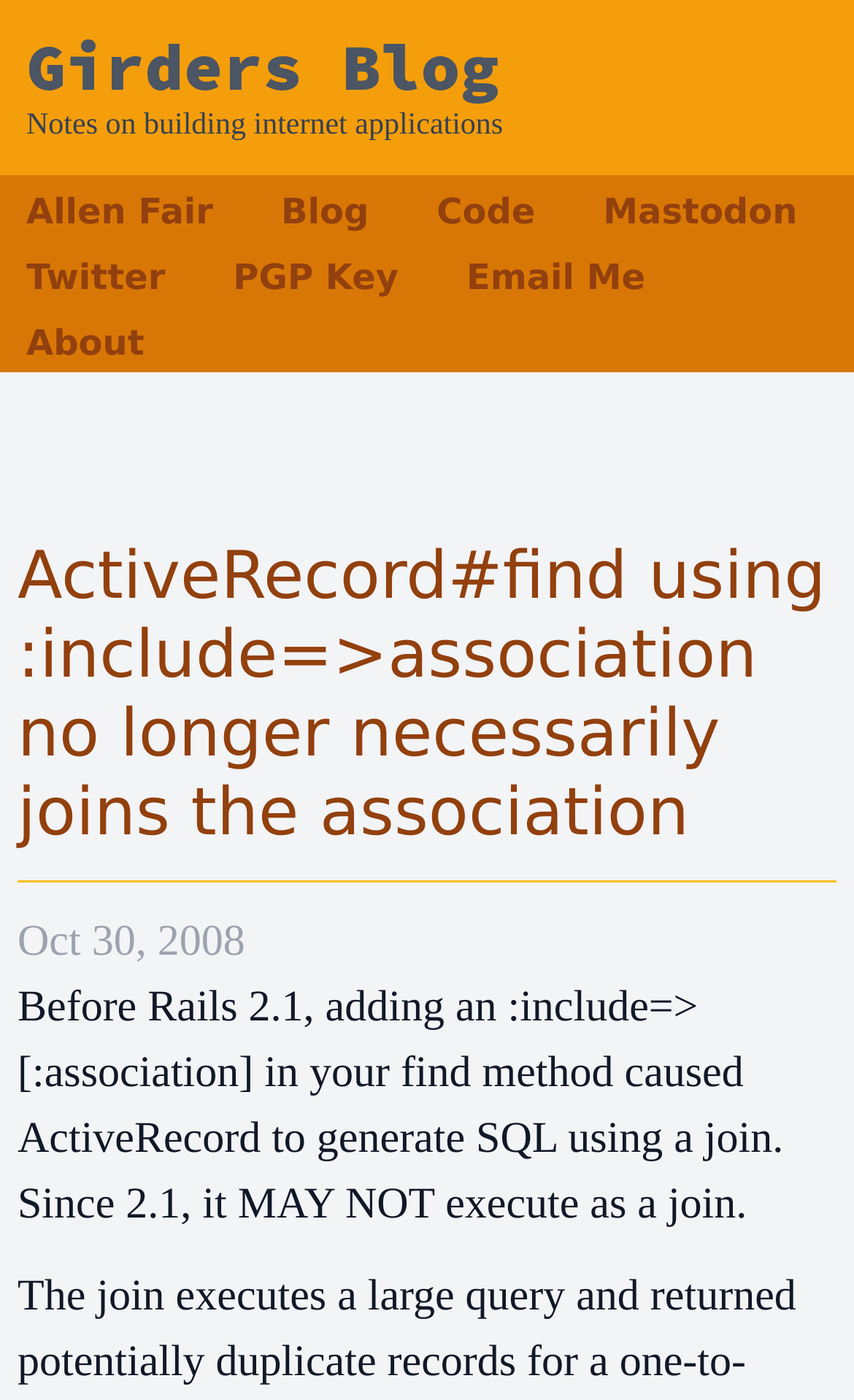Please find the bounding box coordinates (top-left x, top-left y, bottom-right x, bottom-right y) in the screenshot for the UI element described as follows: About

[0.031, 0.23, 0.169, 0.26]